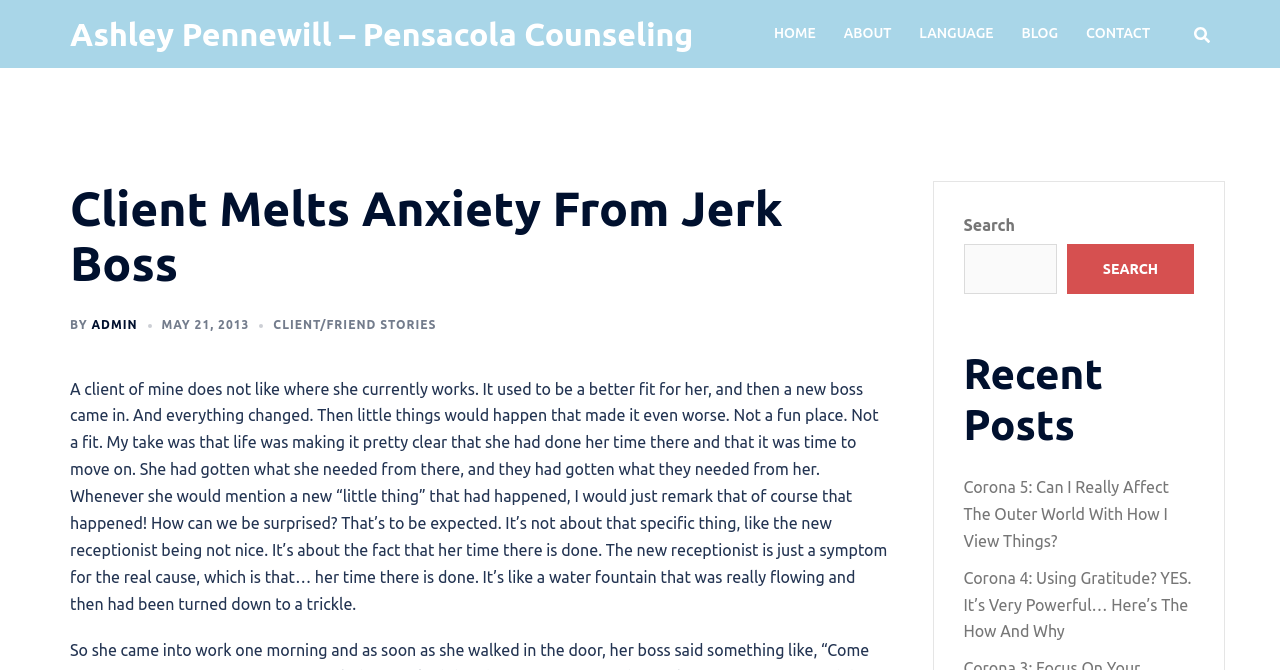Determine the bounding box for the UI element described here: "May 21, 2013".

[0.126, 0.475, 0.195, 0.495]